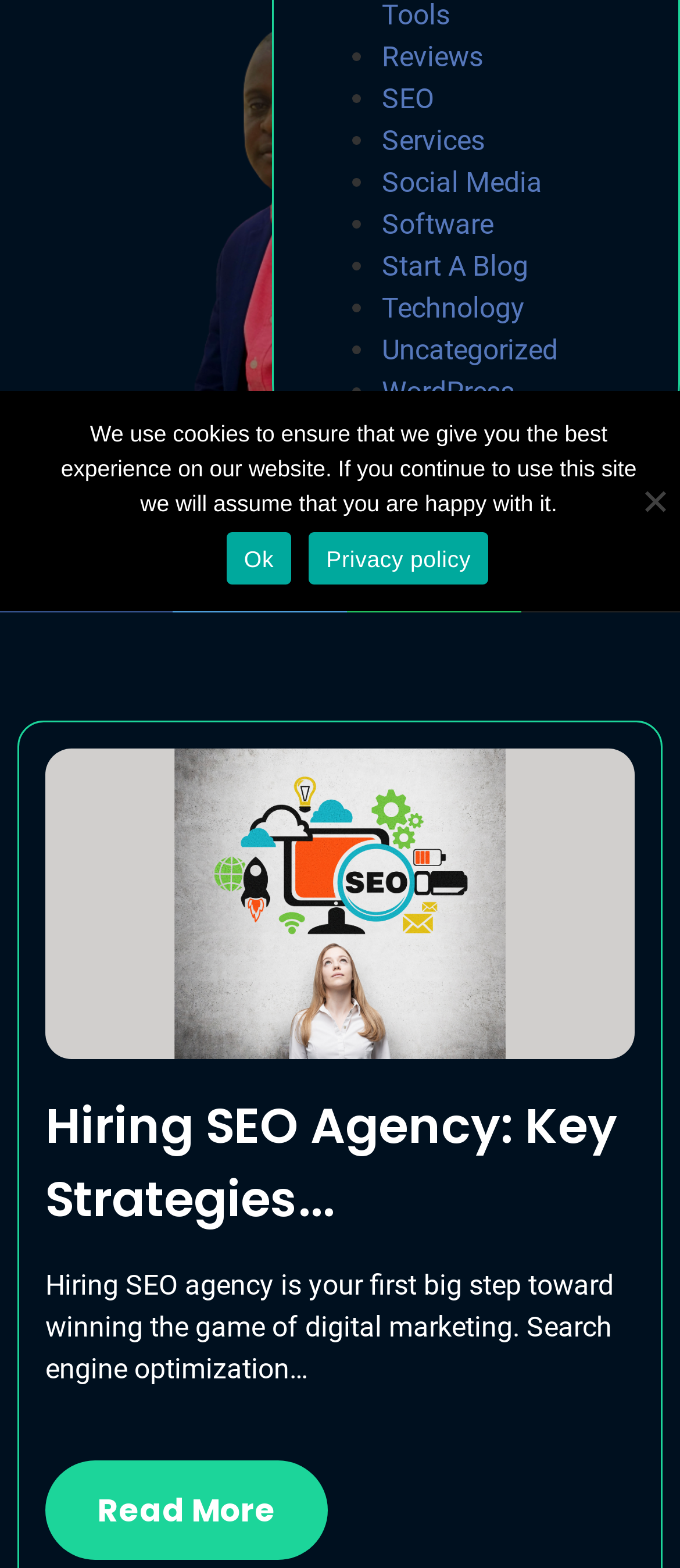Based on the element description: "SEO", identify the UI element and provide its bounding box coordinates. Use four float numbers between 0 and 1, [left, top, right, bottom].

[0.562, 0.052, 0.638, 0.073]